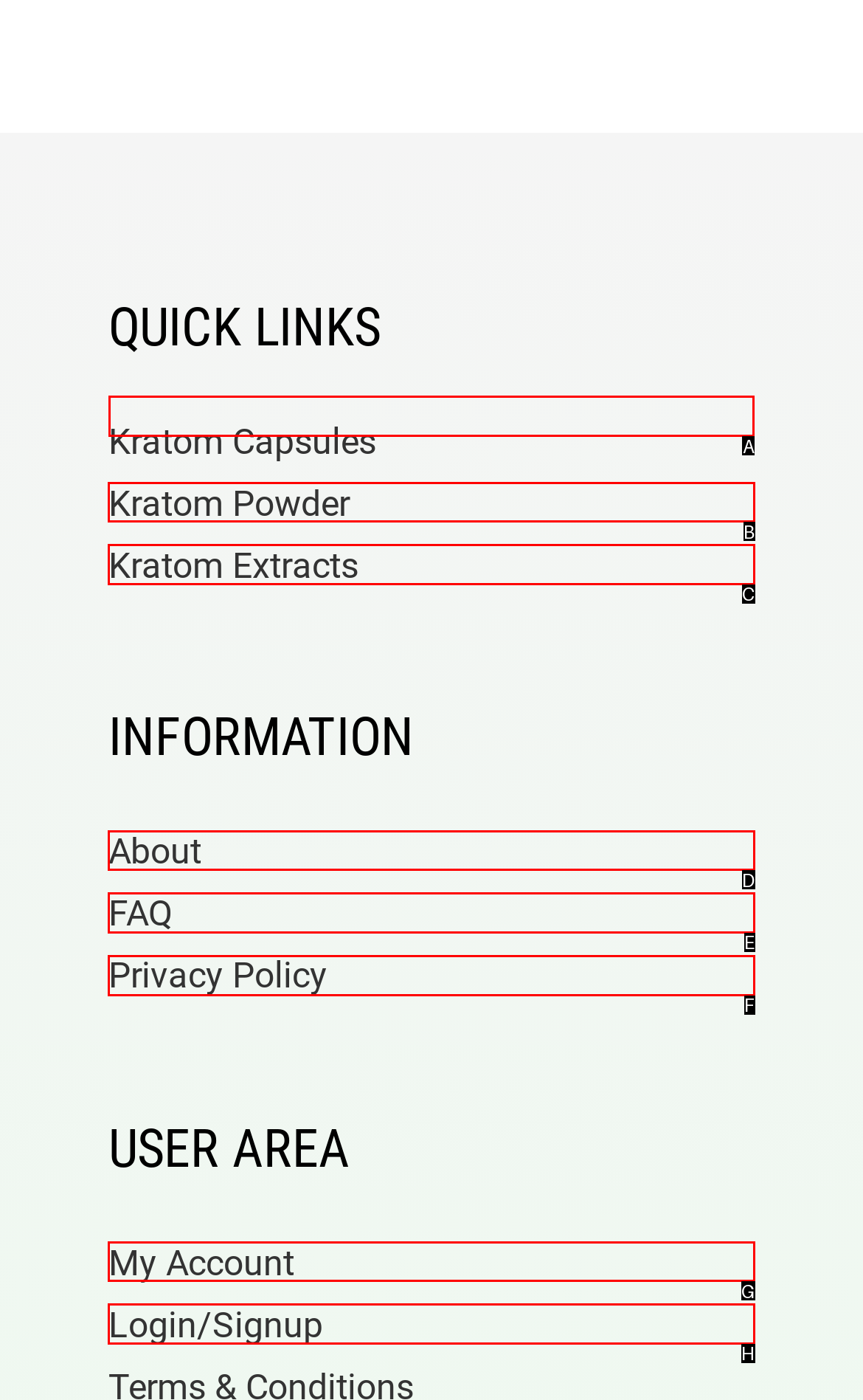Identify the letter of the option to click in order to Login or signup. Answer with the letter directly.

A